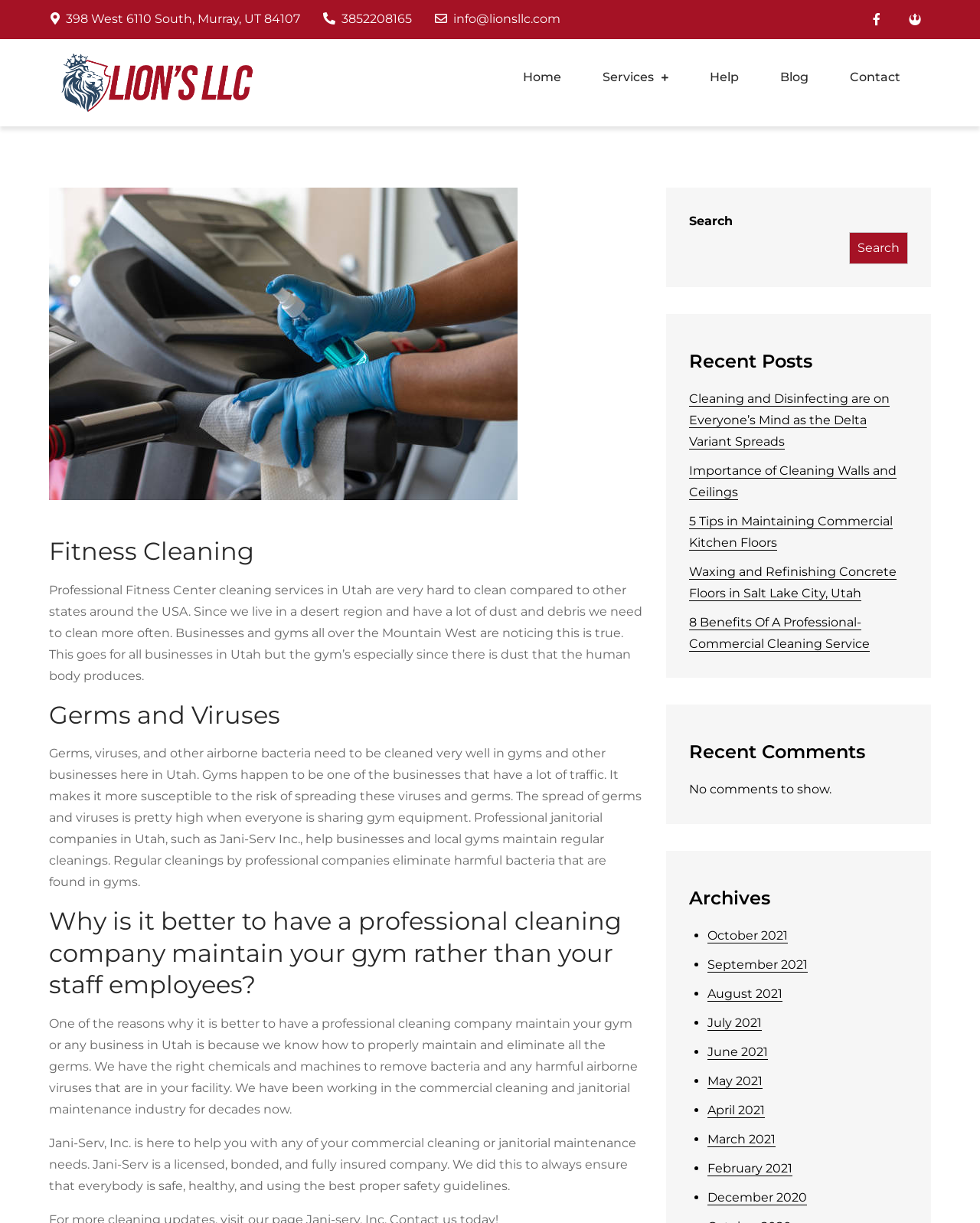Please locate the clickable area by providing the bounding box coordinates to follow this instruction: "View the 'Recent Posts'".

[0.703, 0.286, 0.927, 0.305]